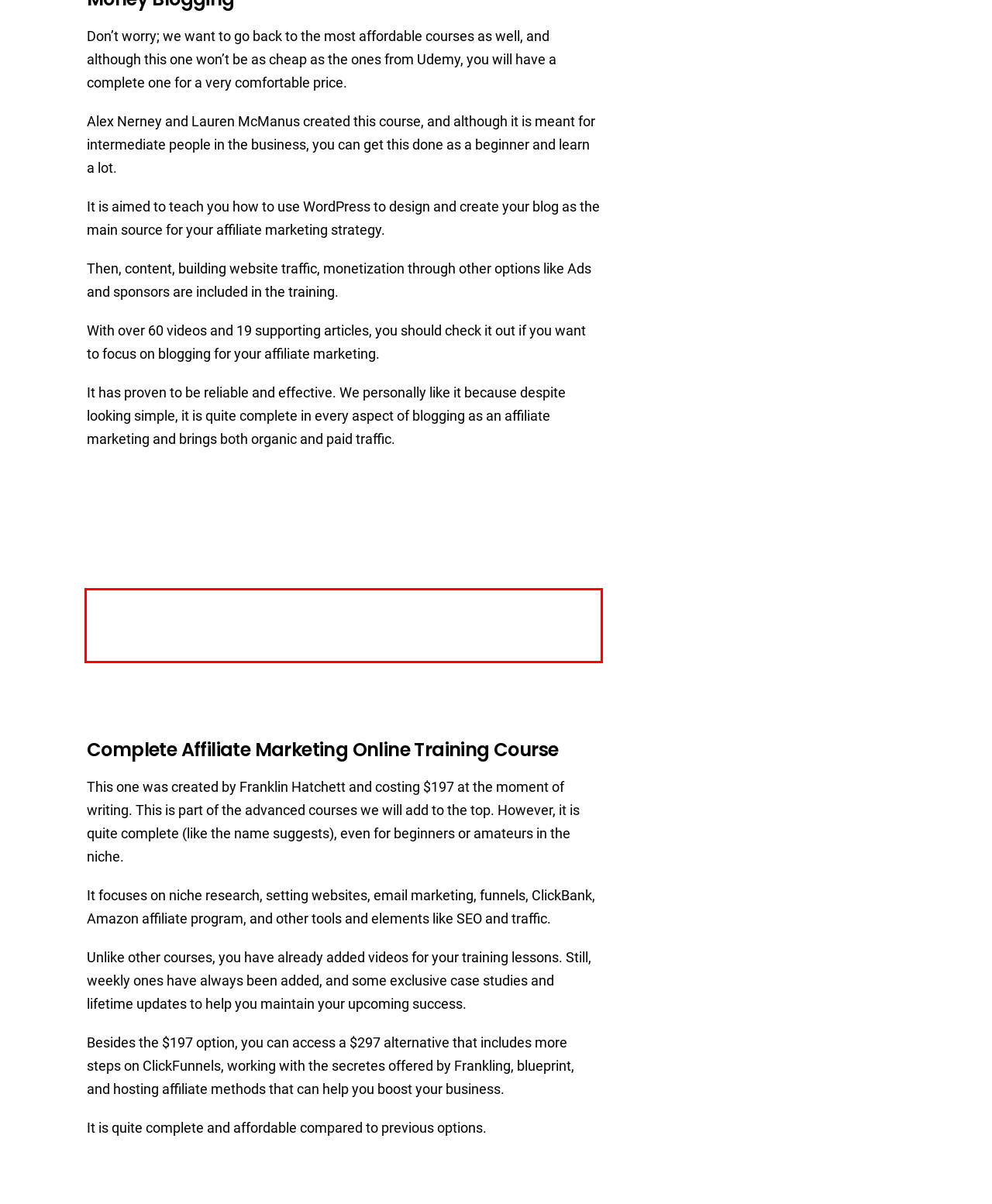There is a screenshot of a webpage with a red bounding box around a UI element. Please use OCR to extract the text within the red bounding box.

It has proven to be reliable and effective. We personally like it because despite looking simple, it is quite complete in every aspect of blogging as an affiliate marketing and brings both organic and paid traffic.